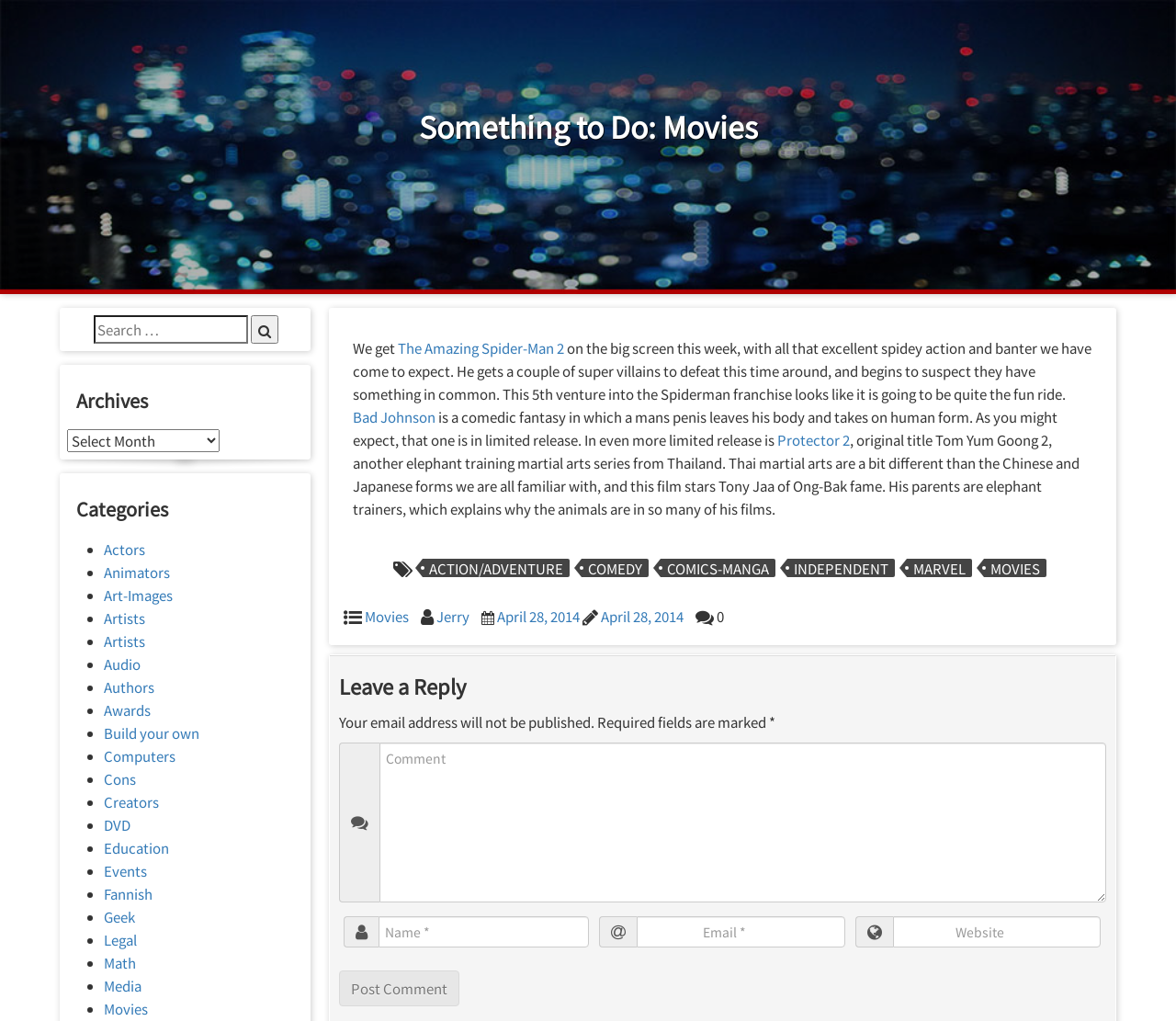What are the categories listed on the webpage?
Provide a detailed and extensive answer to the question.

The categories listed on the webpage can be found in the 'Categories' section, which includes a list of categories such as 'Actors', 'Animators', 'Art-Images', and many more.